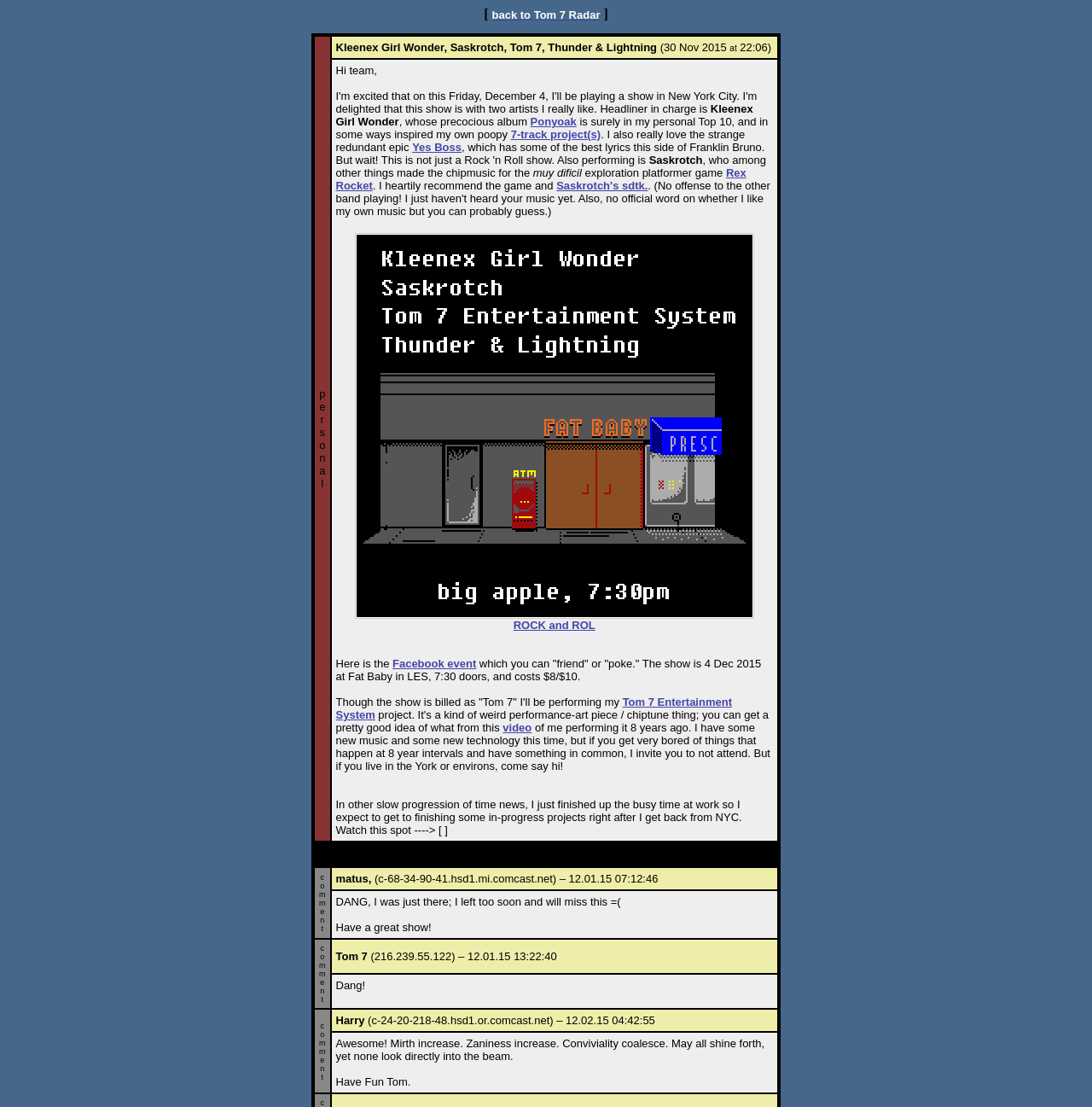How many comments are there on this webpage?
Using the information presented in the image, please offer a detailed response to the question.

The answer can be found by counting the number of gridcells with the text 'c o m m e n t' which indicates a new comment. There are 4 such gridcells, therefore there are 4 comments on this webpage.